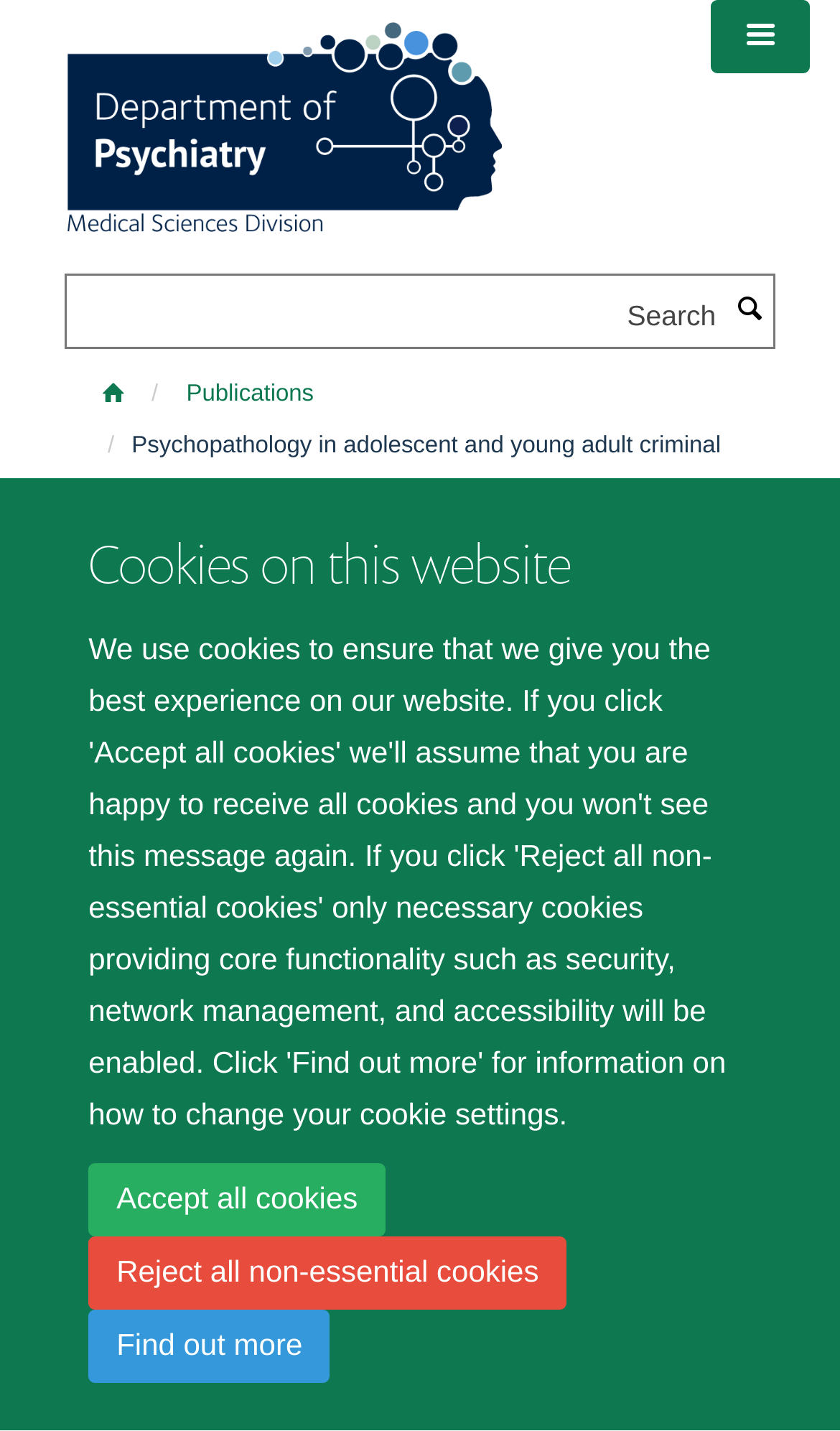Who are the authors mentioned on the webpage?
Refer to the image and answer the question using a single word or phrase.

Fazel M., Långström N., Grann M., Fazel S.